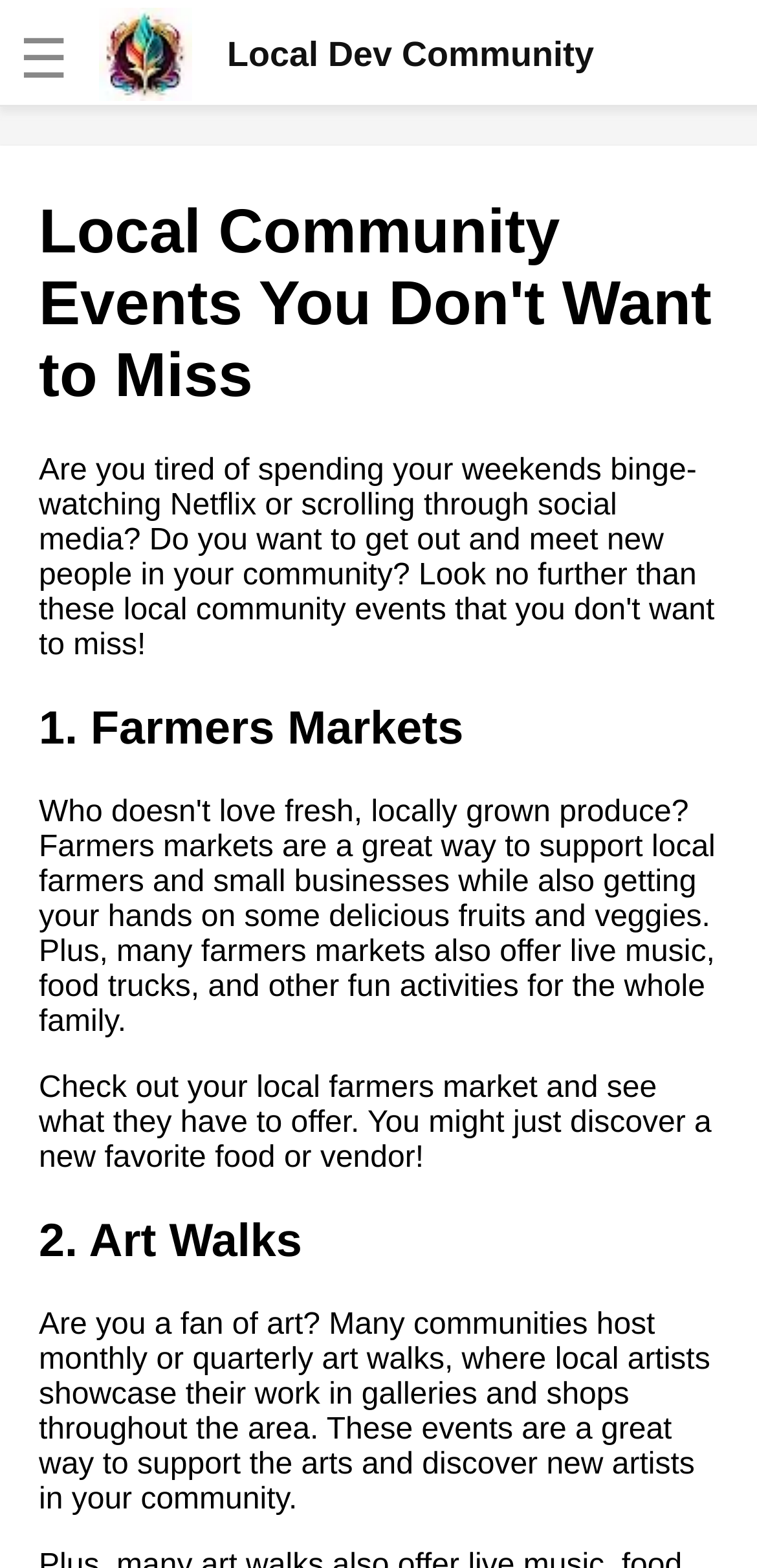Locate the bounding box coordinates of the area you need to click to fulfill this instruction: 'Contact us for customized services'. The coordinates must be in the form of four float numbers ranging from 0 to 1: [left, top, right, bottom].

None